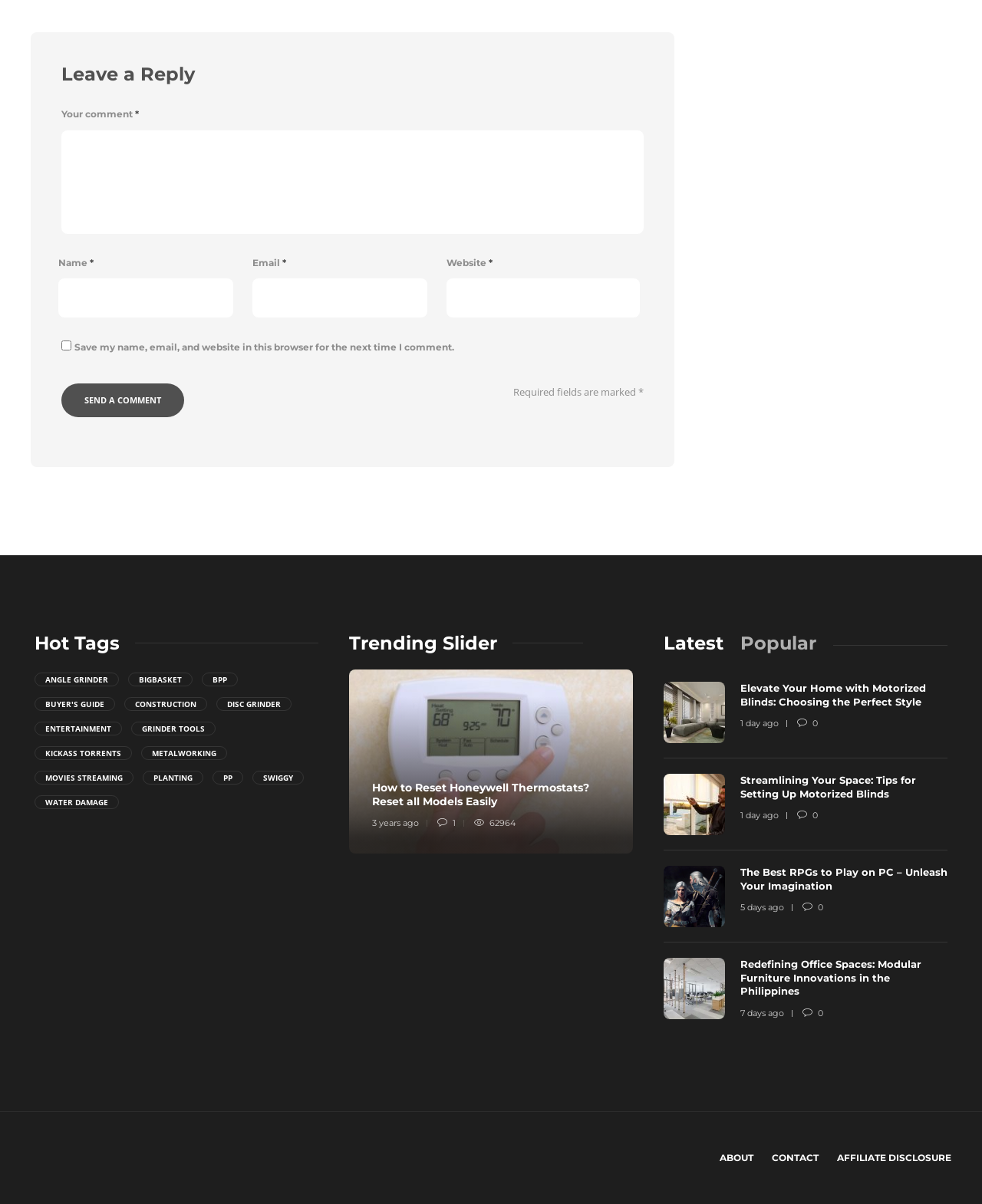Analyze the image and give a detailed response to the question:
What is the purpose of the 'Trending Slider' section?

The 'Trending Slider' section displays a list of trending articles or content, with links to the articles and the number of views or comments. This section likely shows popular or trending content on the website.